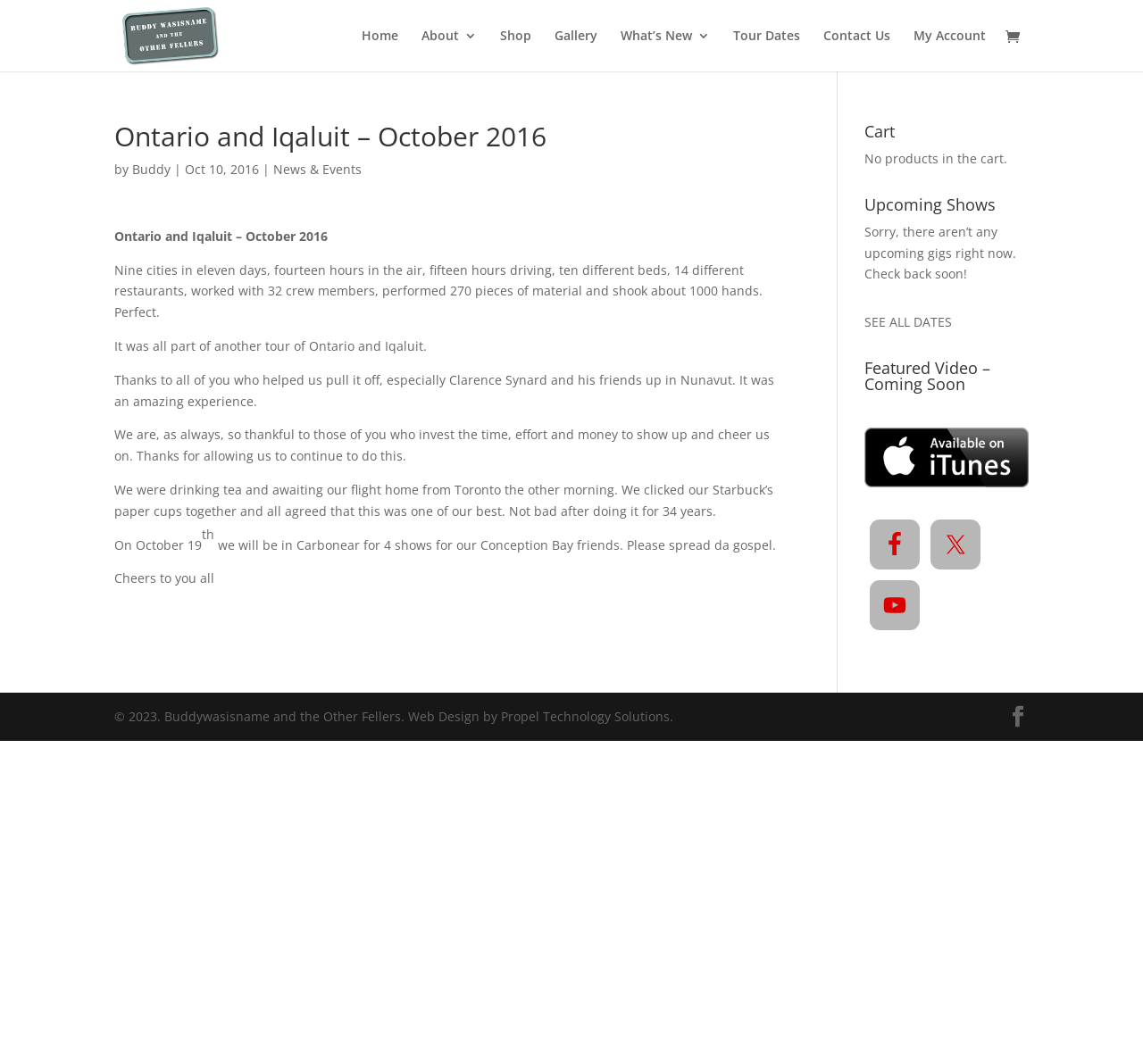Pinpoint the bounding box coordinates of the clickable element to carry out the following instruction: "Click the Home link."

[0.316, 0.028, 0.348, 0.067]